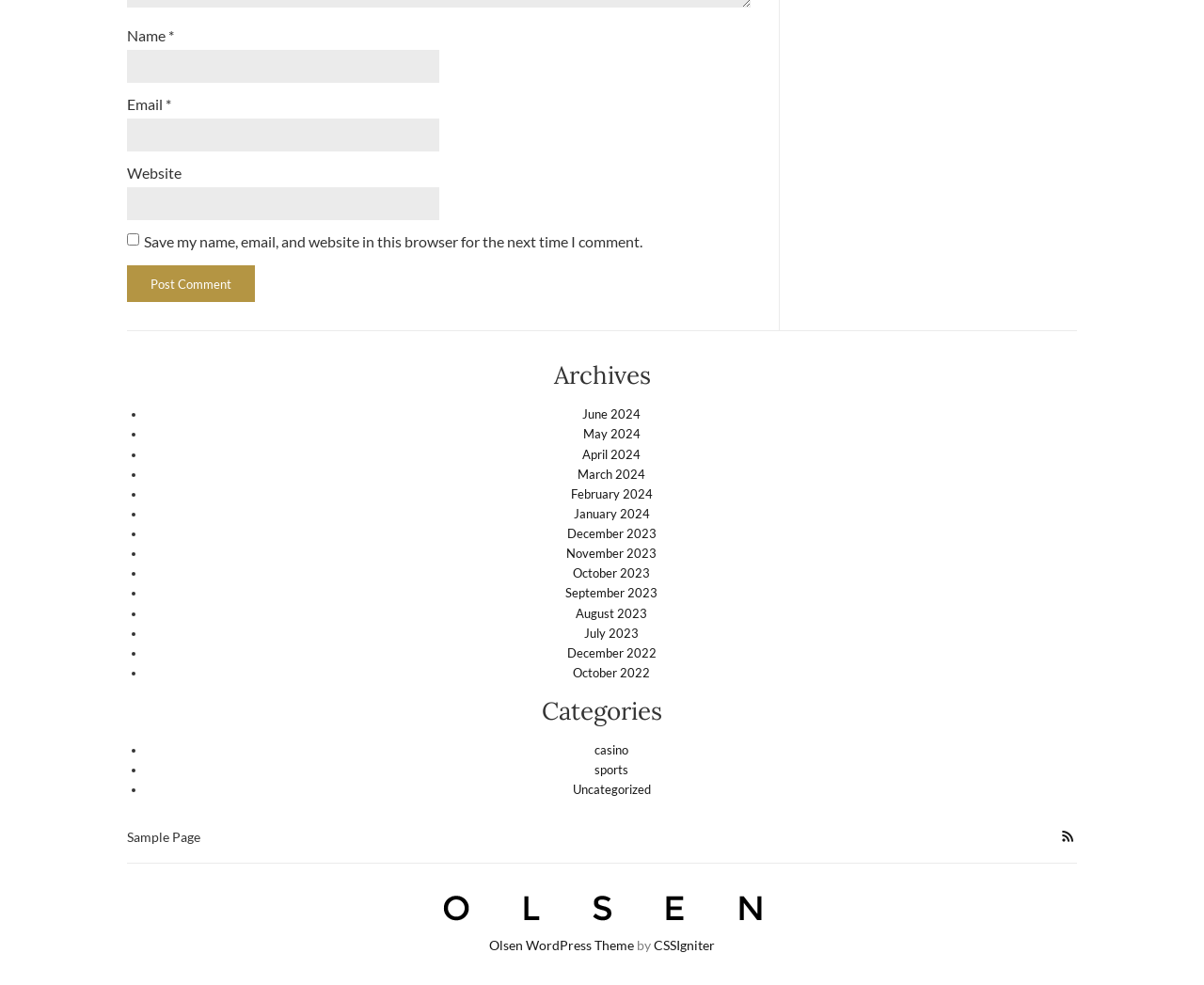What is the title of the section above the archives list?
Based on the visual details in the image, please answer the question thoroughly.

The section above the list of links (June 2024, May 2024, etc.) is labeled 'Archives', indicating that it contains a collection of past posts or articles.